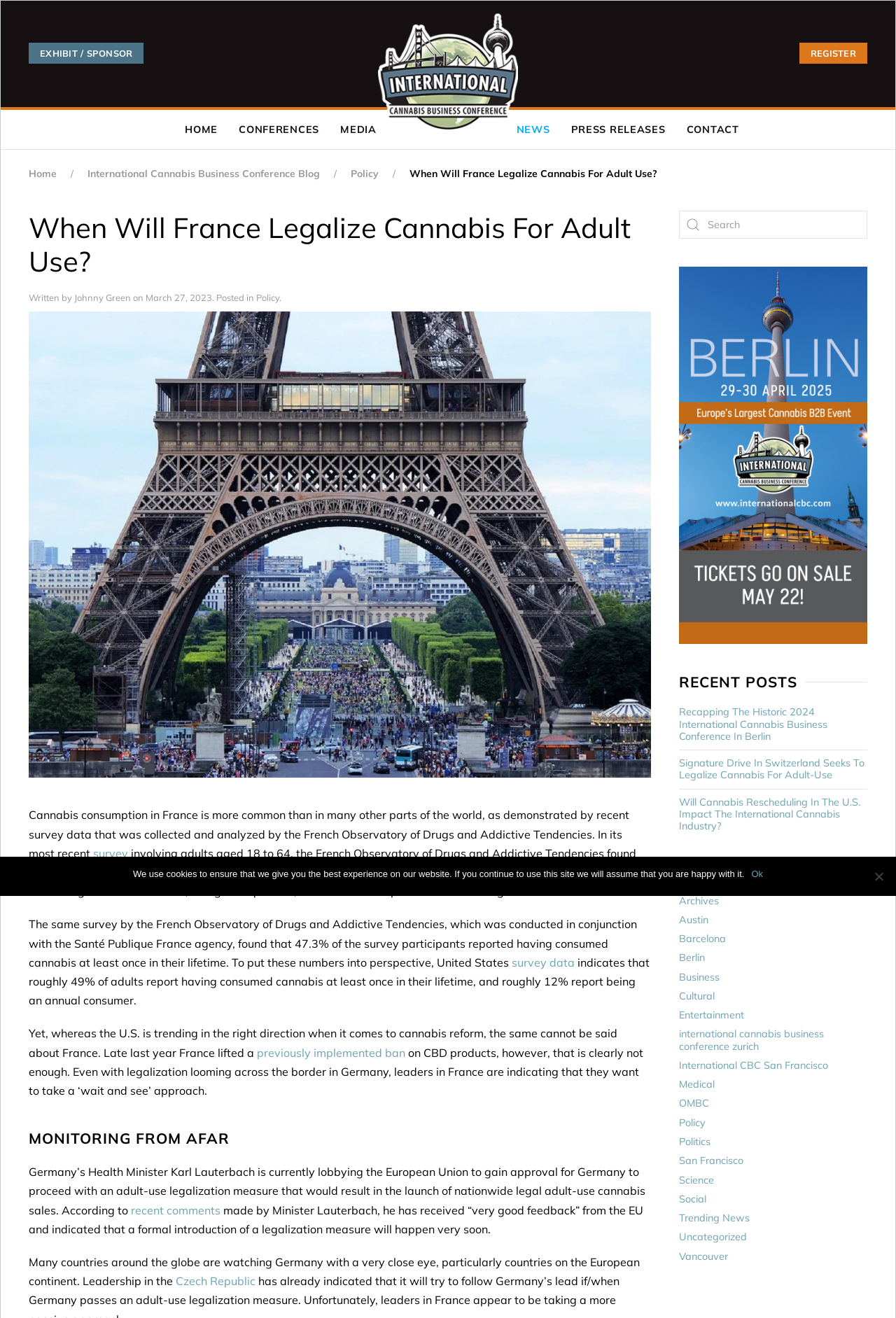Determine the heading of the webpage and extract its text content.

When Will France Legalize Cannabis For Adult Use?